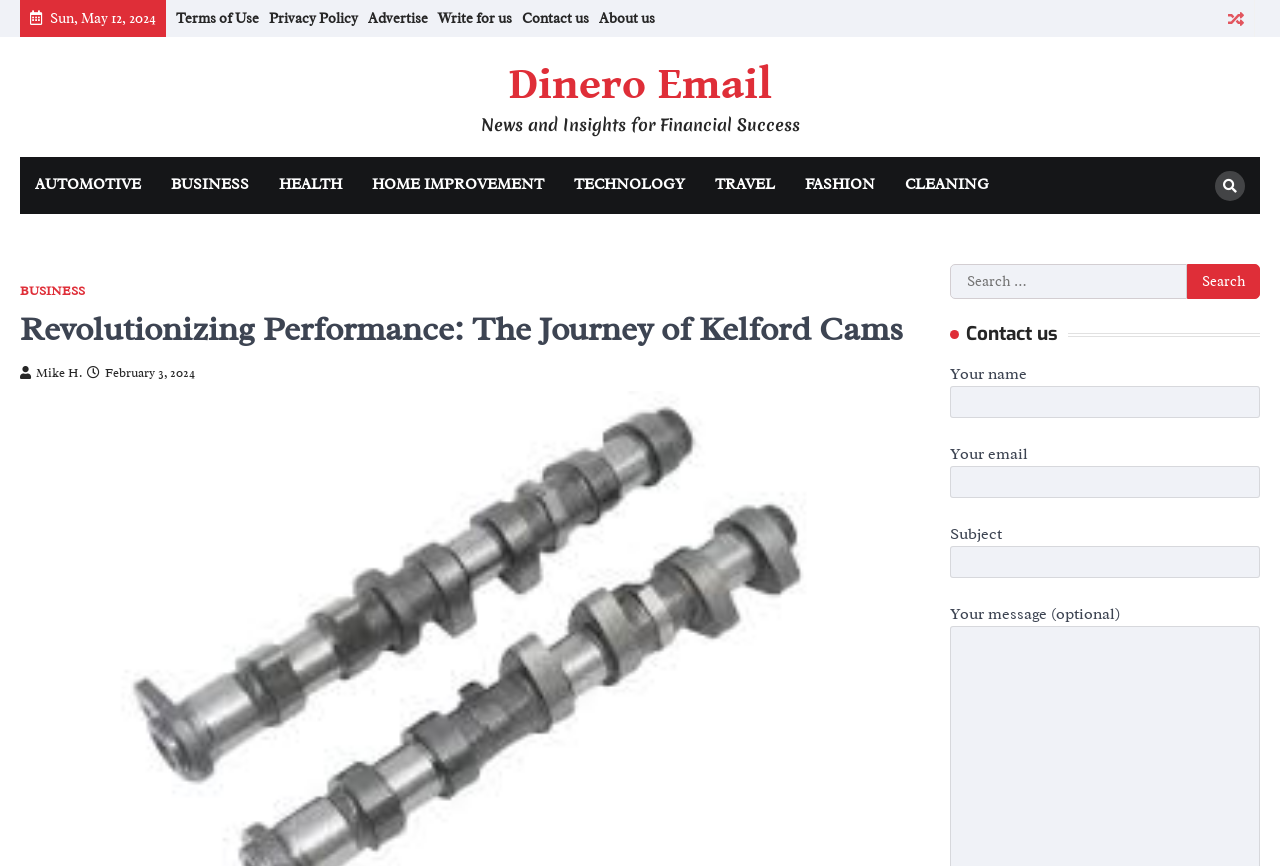Please indicate the bounding box coordinates for the clickable area to complete the following task: "Click on the Dinero Email link". The coordinates should be specified as four float numbers between 0 and 1, i.e., [left, top, right, bottom].

[0.397, 0.069, 0.603, 0.129]